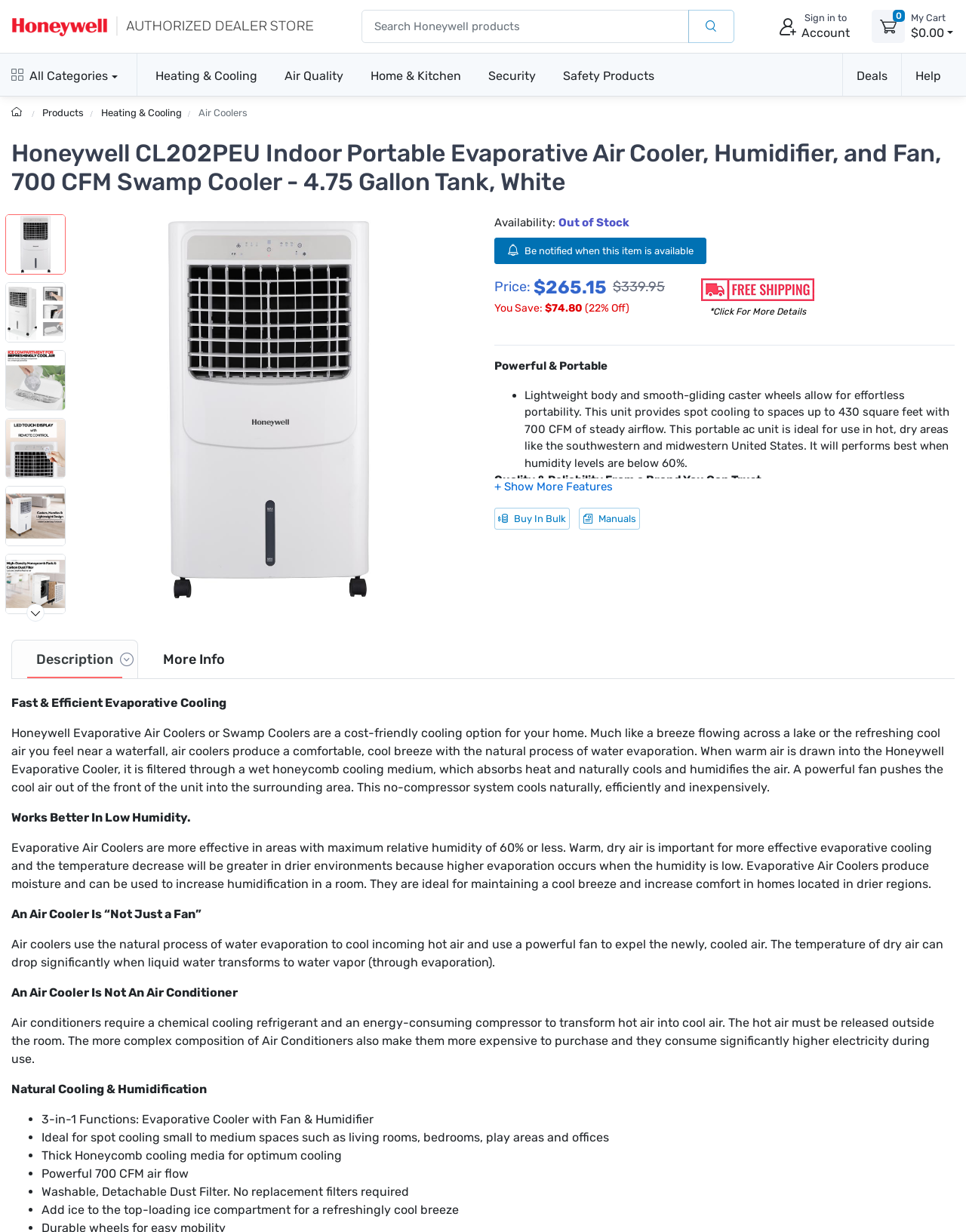Please locate the bounding box coordinates of the region I need to click to follow this instruction: "Sign in to account".

[0.798, 0.007, 0.89, 0.036]